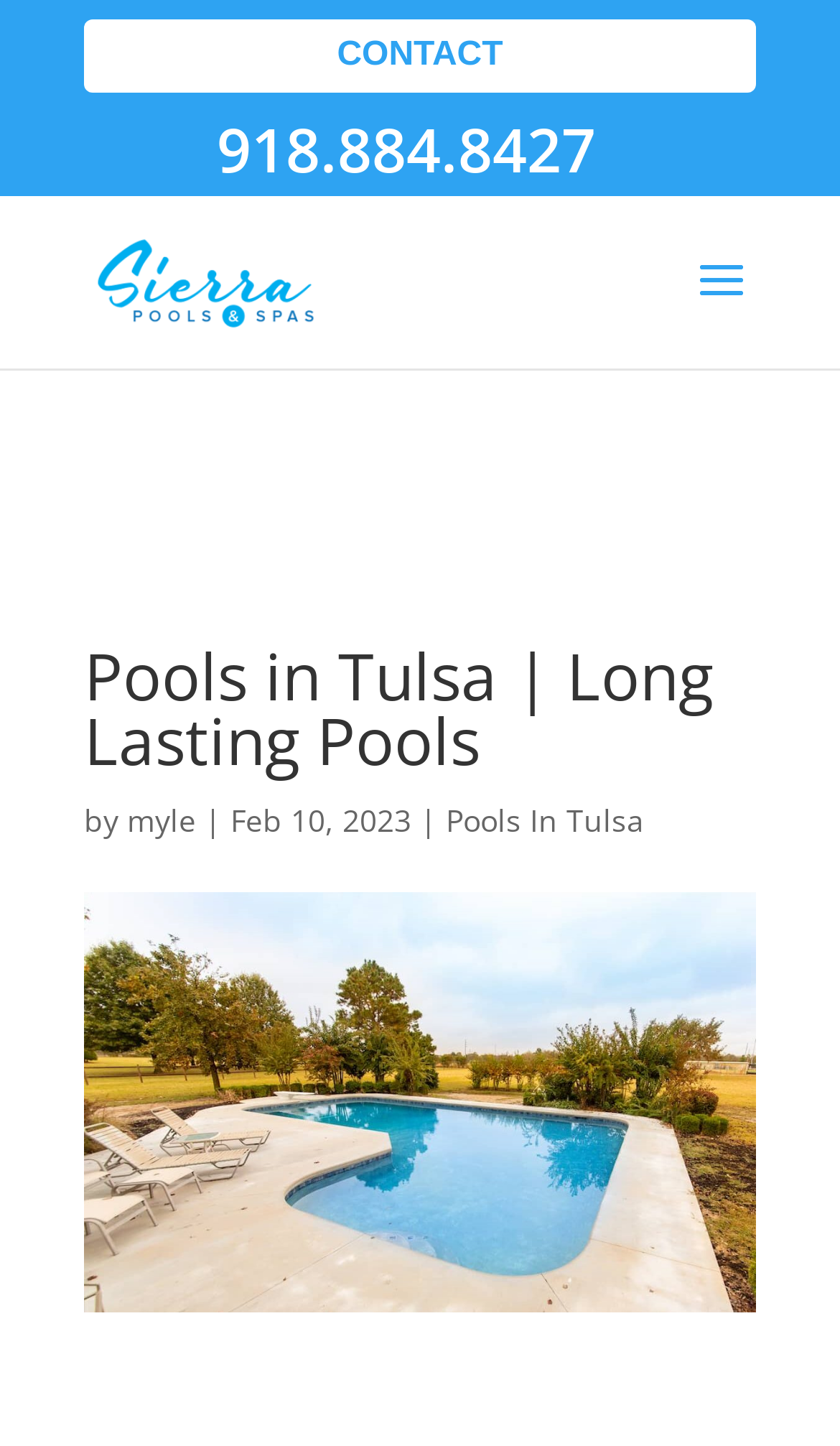Determine which piece of text is the heading of the webpage and provide it.

Pools in Tulsa | Long Lasting Pools